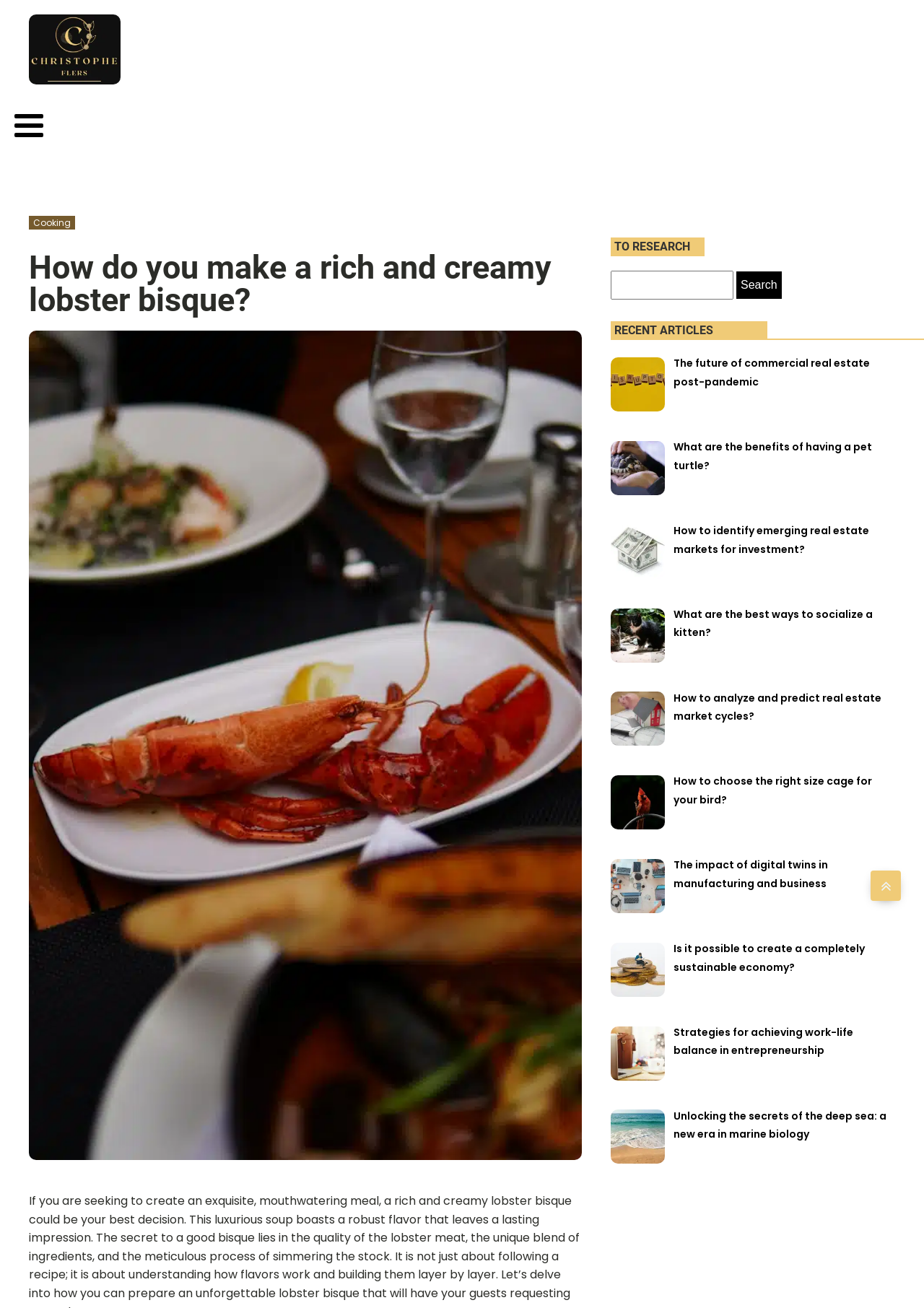Find the bounding box coordinates for the HTML element described as: "cooking". The coordinates should consist of four float values between 0 and 1, i.e., [left, top, right, bottom].

[0.036, 0.166, 0.077, 0.175]